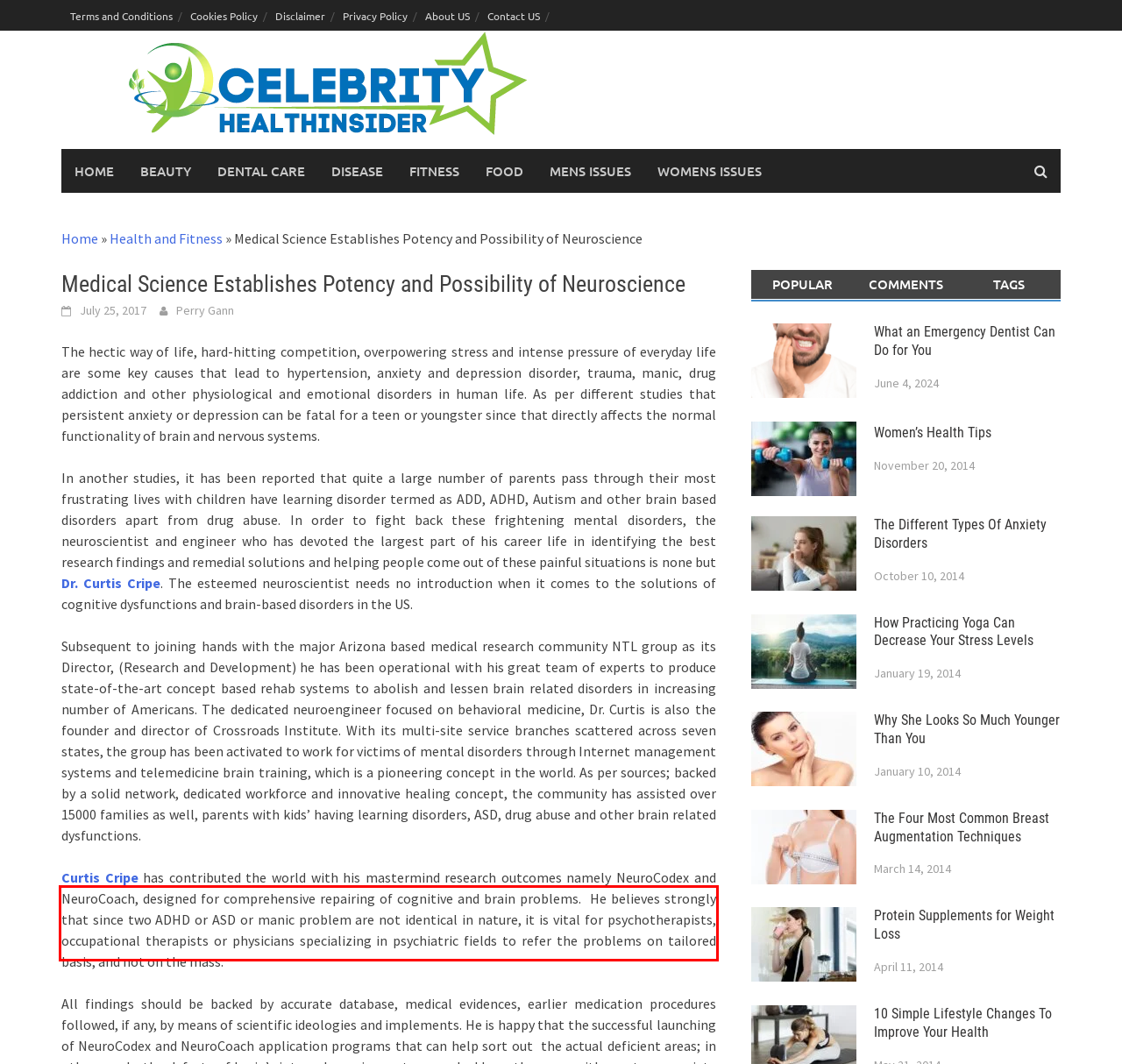You are given a screenshot showing a webpage with a red bounding box. Perform OCR to capture the text within the red bounding box.

Curtis Cripe has contributed the world with his mastermind research outcomes namely NeuroCodex and NeuroCoach, designed for comprehensive repairing of cognitive and brain problems. He believes strongly that since two ADHD or ASD or manic problem are not identical in nature, it is vital for psychotherapists, occupational therapists or physicians specializing in psychiatric fields to refer the problems on tailored basis, and not on the mass.